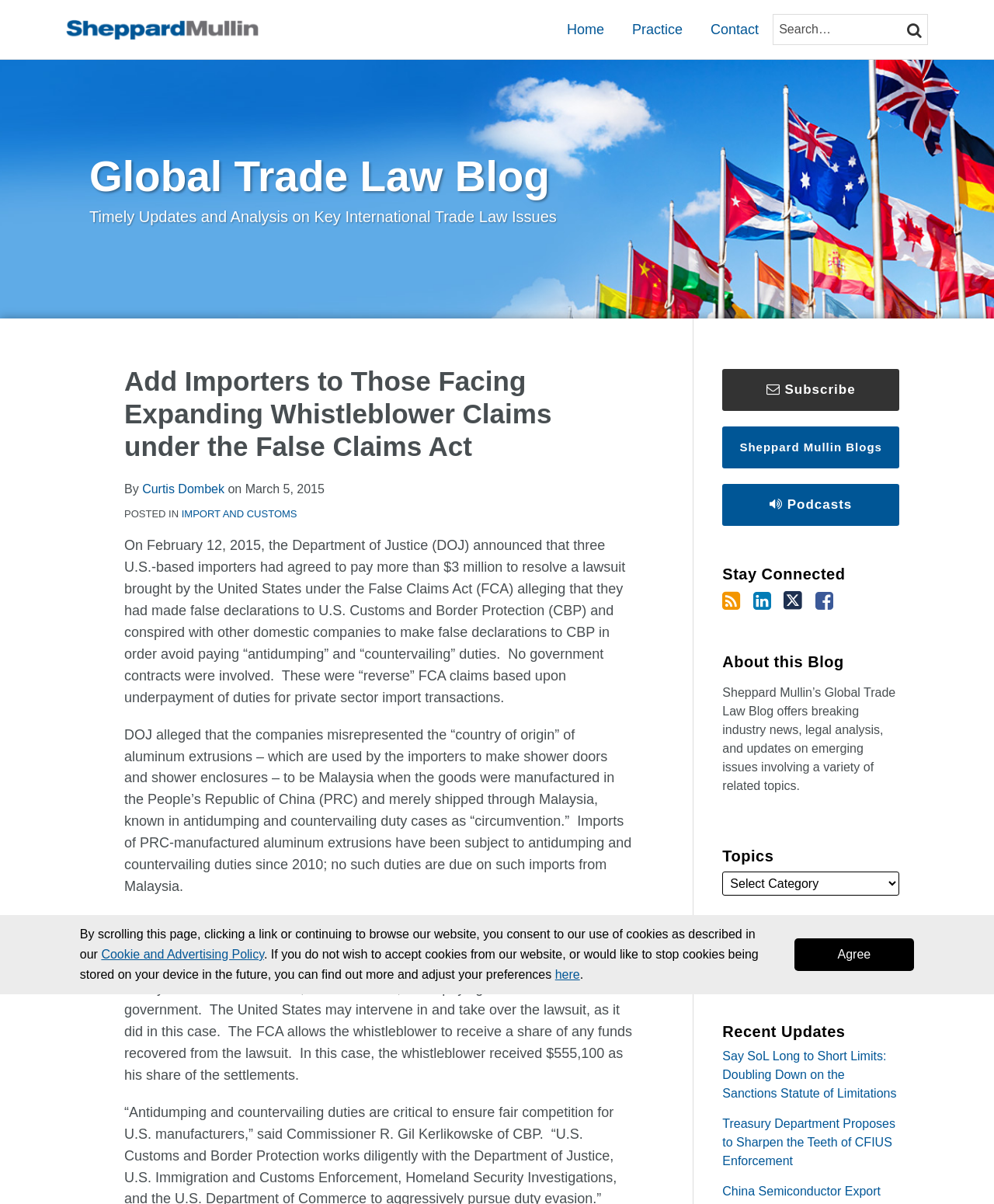What is the topic of the blog post?
Please respond to the question thoroughly and include all relevant details.

I found the answer by looking at the categories listed under the blog post, which includes 'IMPORT AND CUSTOMS'.